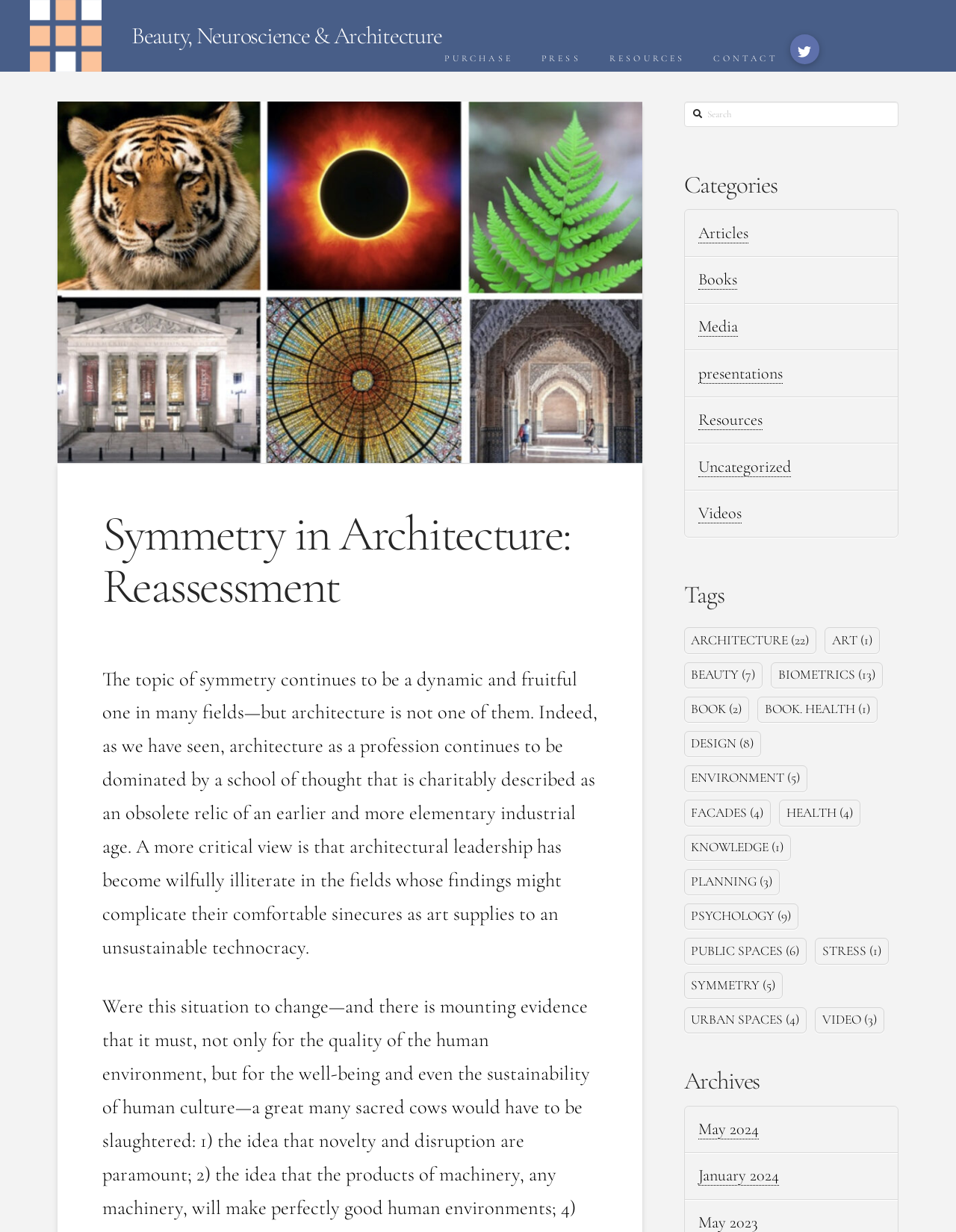Determine the bounding box coordinates of the section to be clicked to follow the instruction: "Browse 'Beauty' category". The coordinates should be given as four float numbers between 0 and 1, formatted as [left, top, right, bottom].

[0.715, 0.537, 0.798, 0.559]